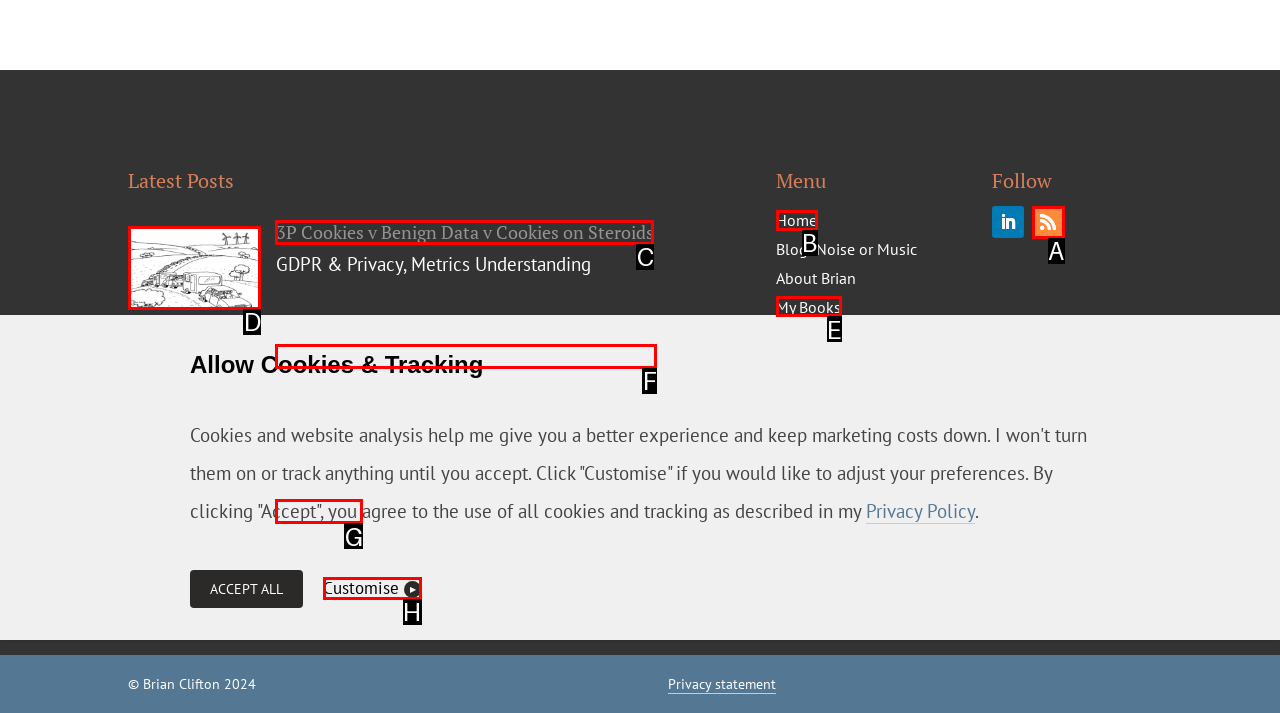From the provided options, pick the HTML element that matches the description: Home. Respond with the letter corresponding to your choice.

B